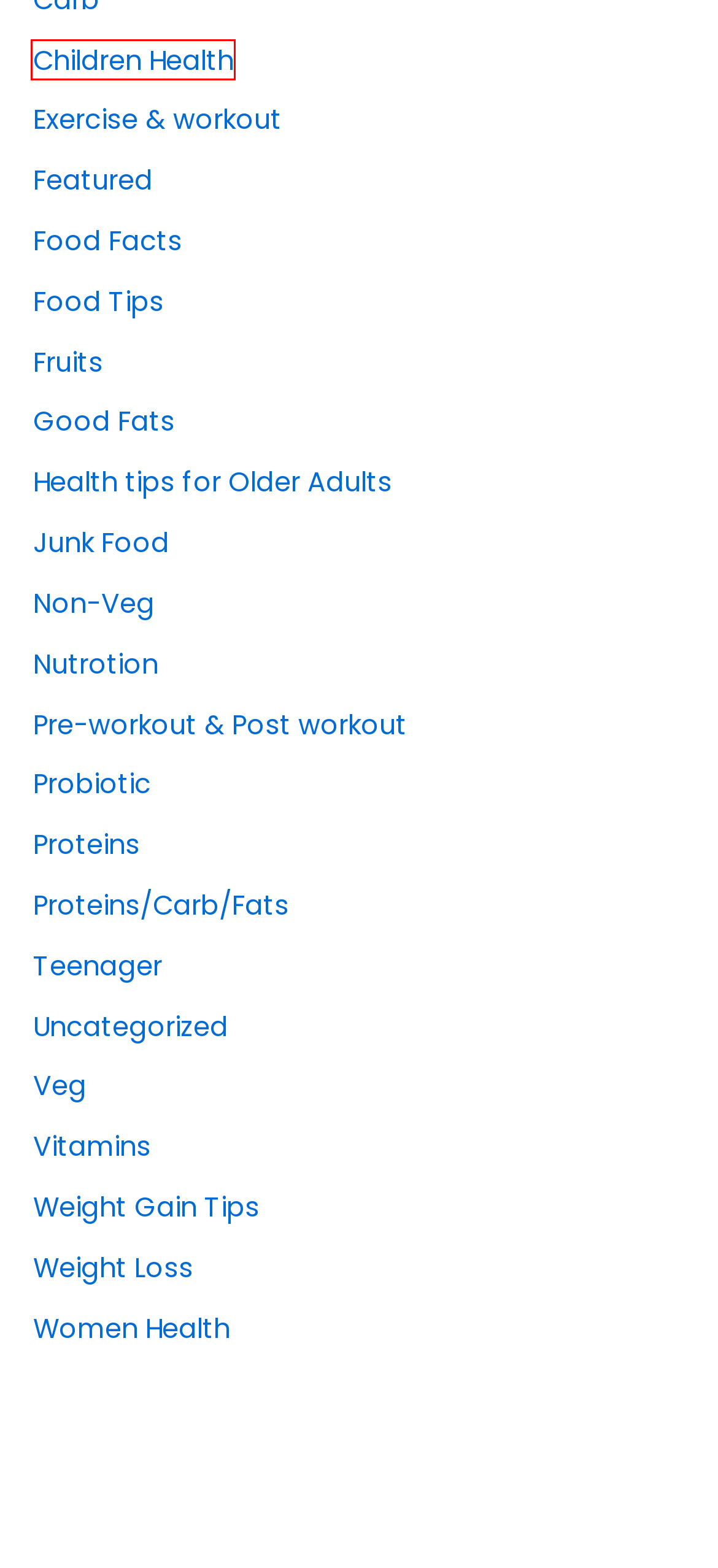Observe the screenshot of a webpage with a red bounding box highlighting an element. Choose the webpage description that accurately reflects the new page after the element within the bounding box is clicked. Here are the candidates:
A. Non-Veg Archives -
B. Exercise & workout Archives -
C. Children Health Archives -
D. Probiotic Archives -
E. Weight Gain Tips Archives -
F. Pre-workout & Post workout Archives -
G. Weight Loss Archives -
H. Food Facts Archives -

C